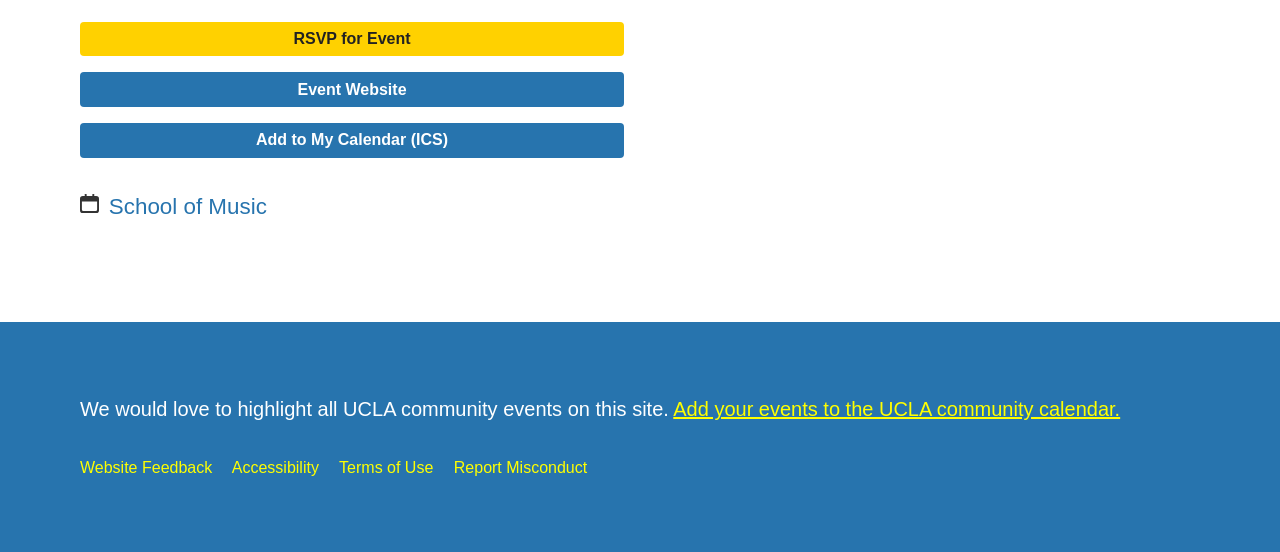What is the purpose of the 'Add to My Calendar (ICS)' link?
Your answer should be a single word or phrase derived from the screenshot.

To add event to calendar